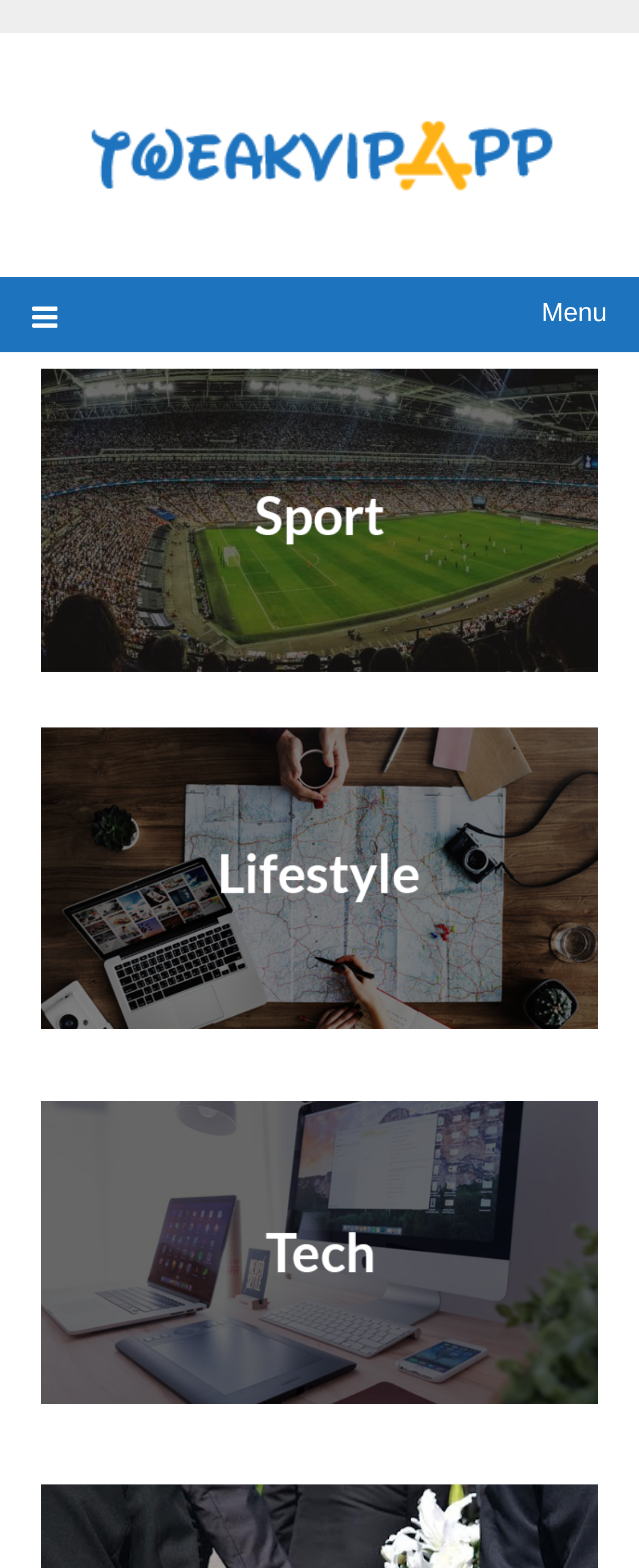Answer this question using a single word or a brief phrase:
What is the logo of the website?

logo